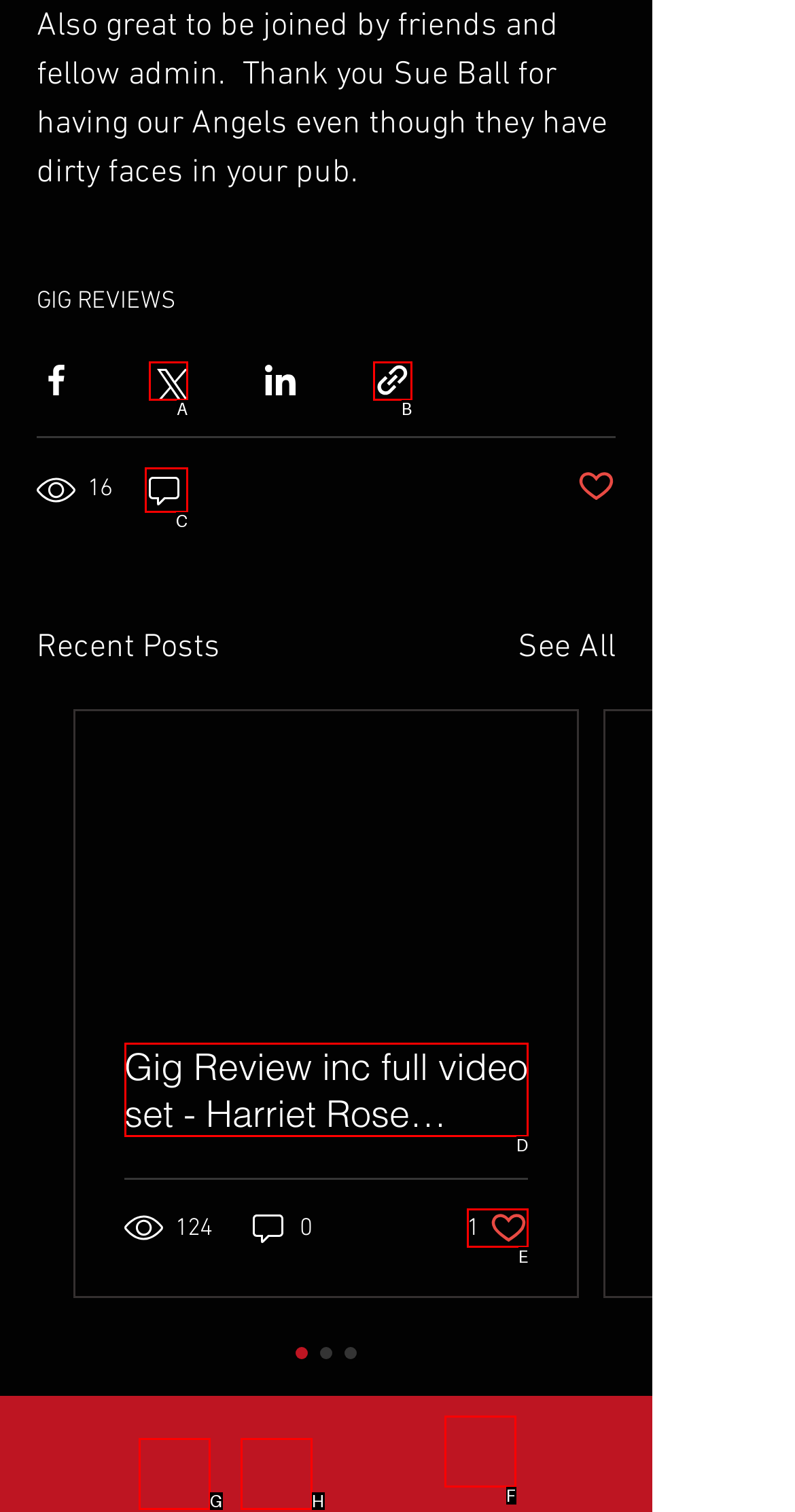Which HTML element matches the description: aria-label="White YouTube Icon" the best? Answer directly with the letter of the chosen option.

F